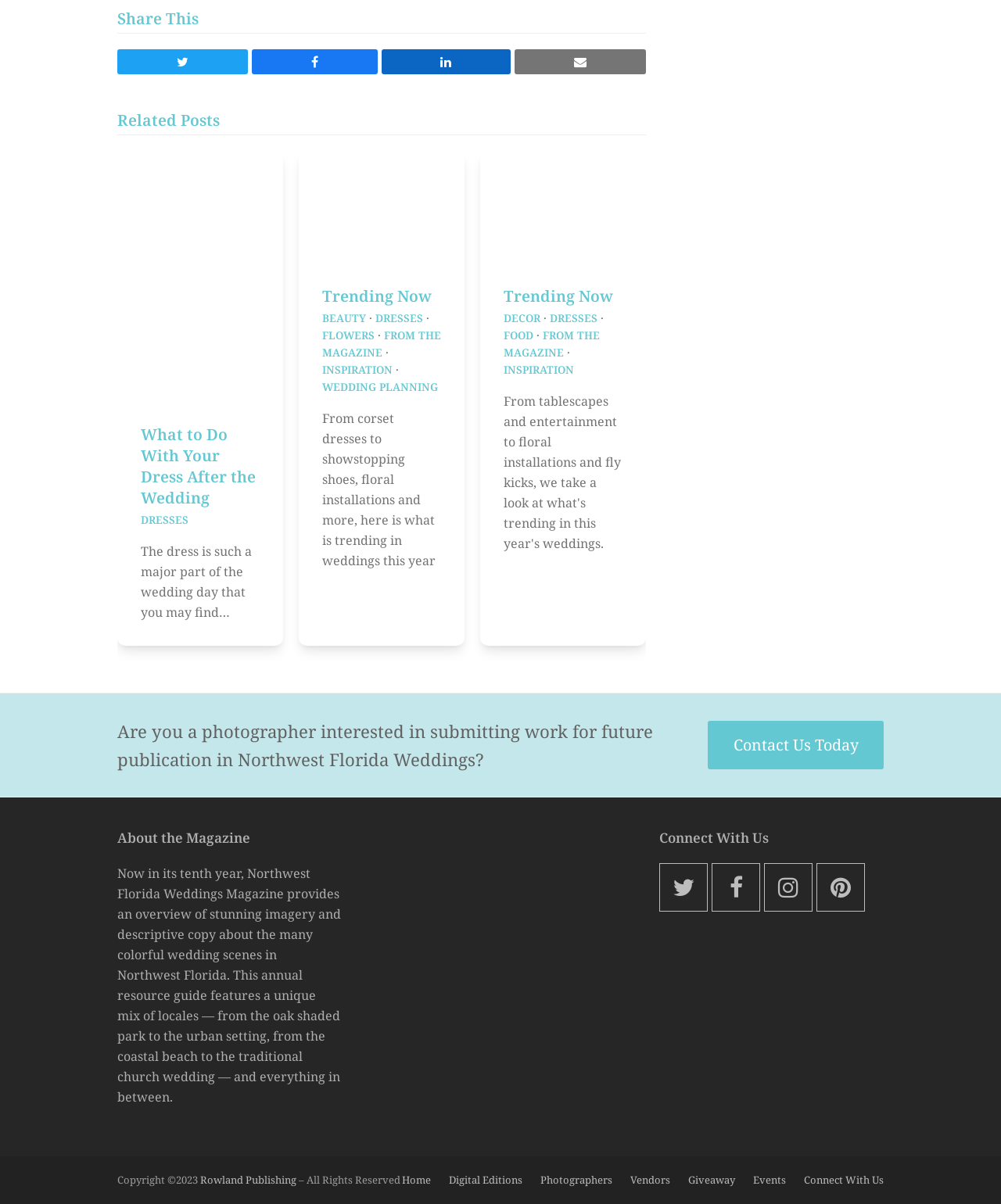Locate the bounding box coordinates of the clickable region to complete the following instruction: "Read the article 'What to Do With Your Dress After the Wedding'."

[0.141, 0.352, 0.259, 0.422]